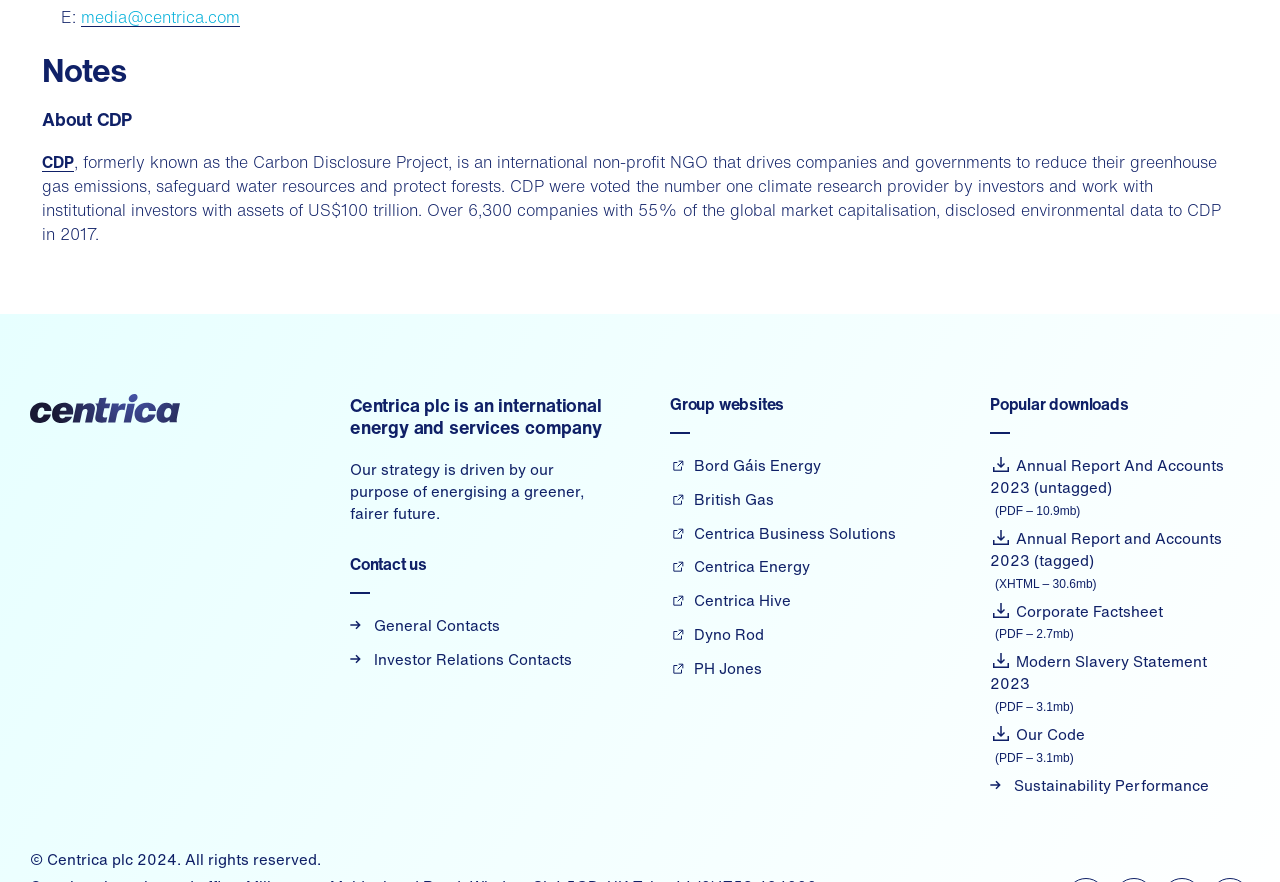Locate the coordinates of the bounding box for the clickable region that fulfills this instruction: "Check General Contacts".

[0.273, 0.696, 0.391, 0.721]